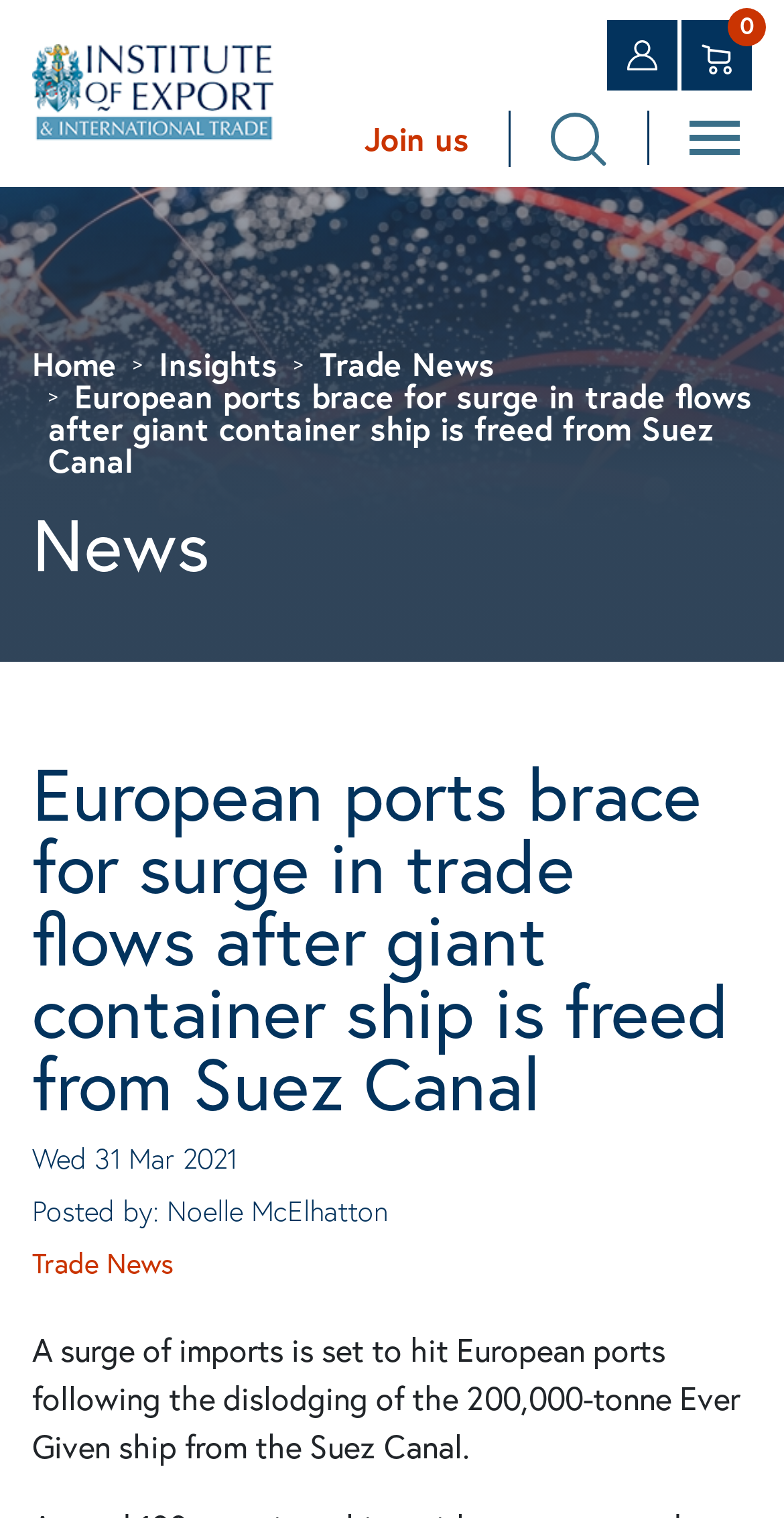When was the news article posted?
Answer the question with a thorough and detailed explanation.

The date of the news article is mentioned in the text 'Wed 31 Mar 2021', which is located below the main heading of the webpage.